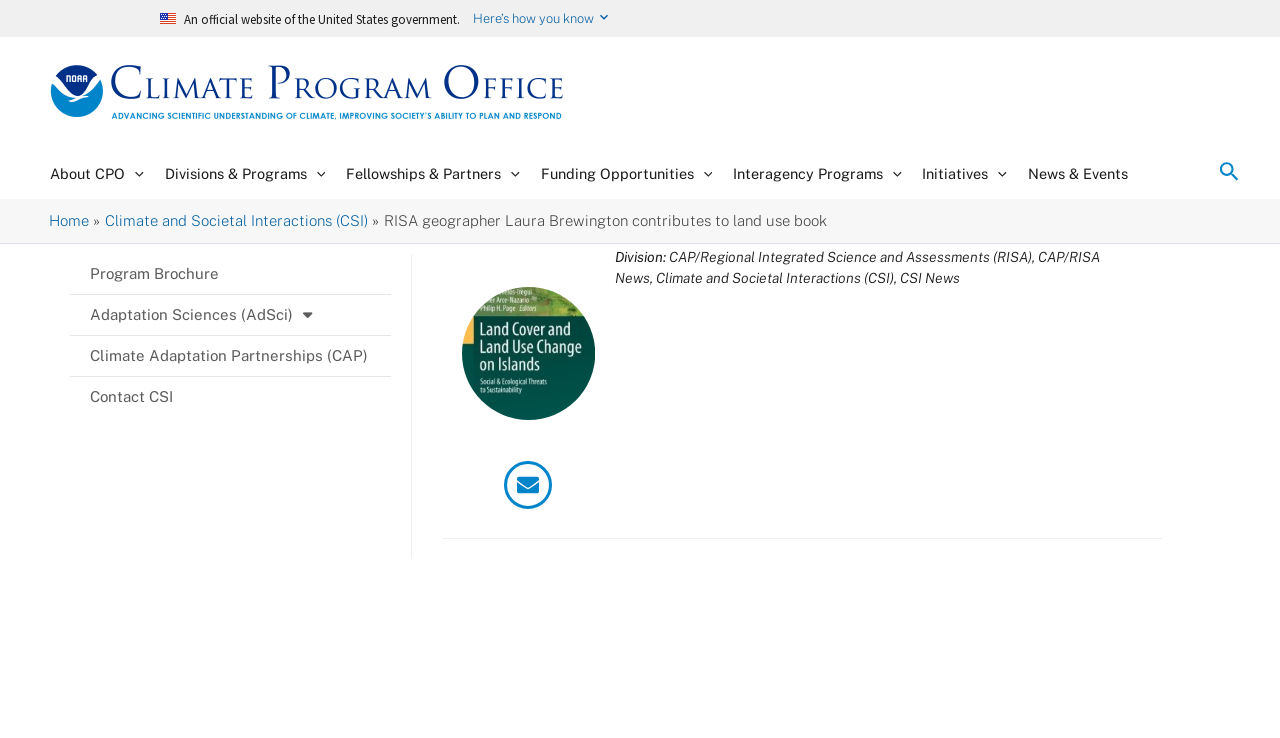Please identify the bounding box coordinates of the element that needs to be clicked to execute the following command: "Explore the 'News & Events' link". Provide the bounding box using four float numbers between 0 and 1, formatted as [left, top, right, bottom].

[0.8, 0.211, 0.884, 0.261]